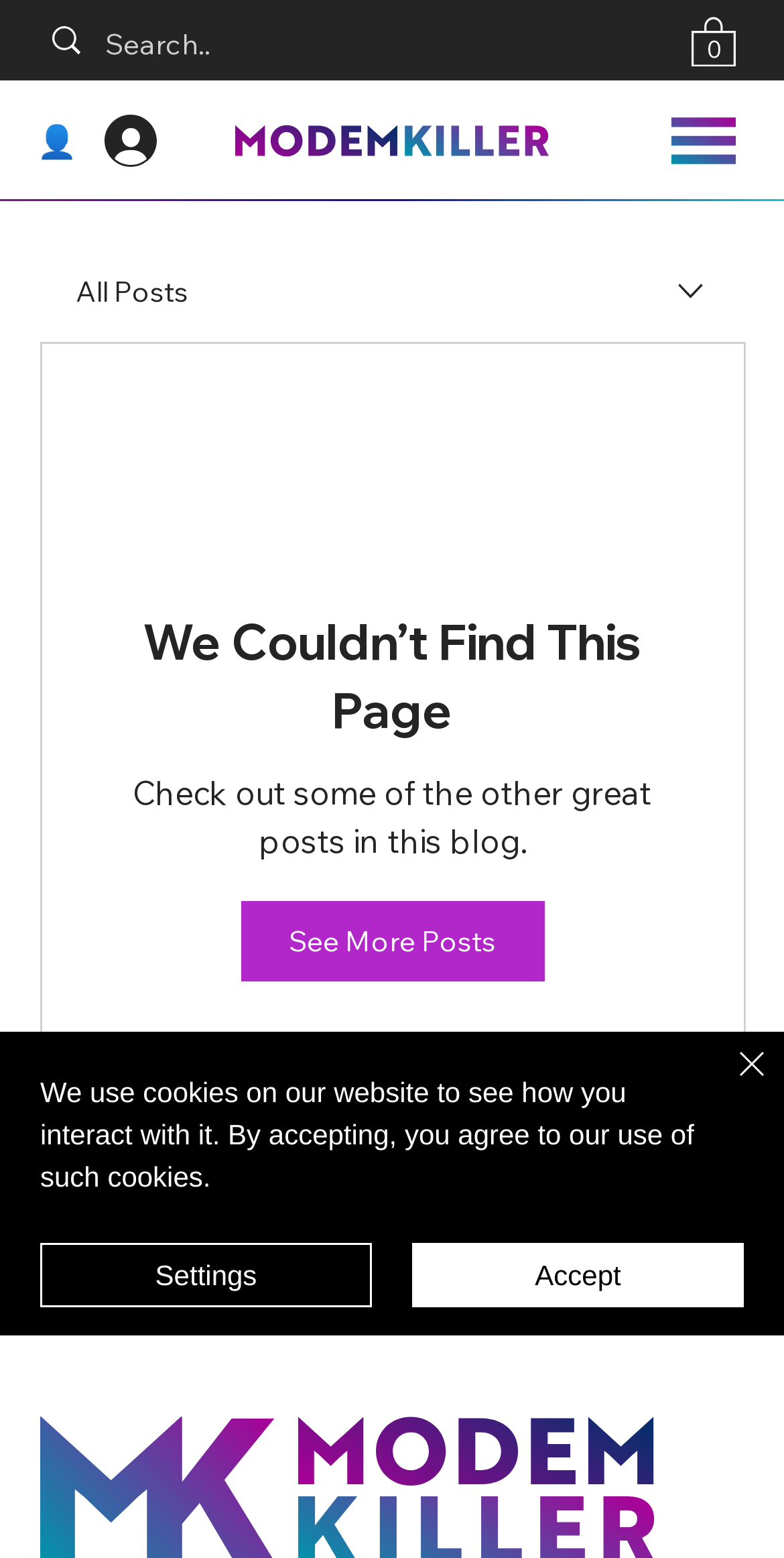Specify the bounding box coordinates of the element's region that should be clicked to achieve the following instruction: "Go to cart". The bounding box coordinates consist of four float numbers between 0 and 1, in the format [left, top, right, bottom].

[0.881, 0.009, 0.937, 0.043]